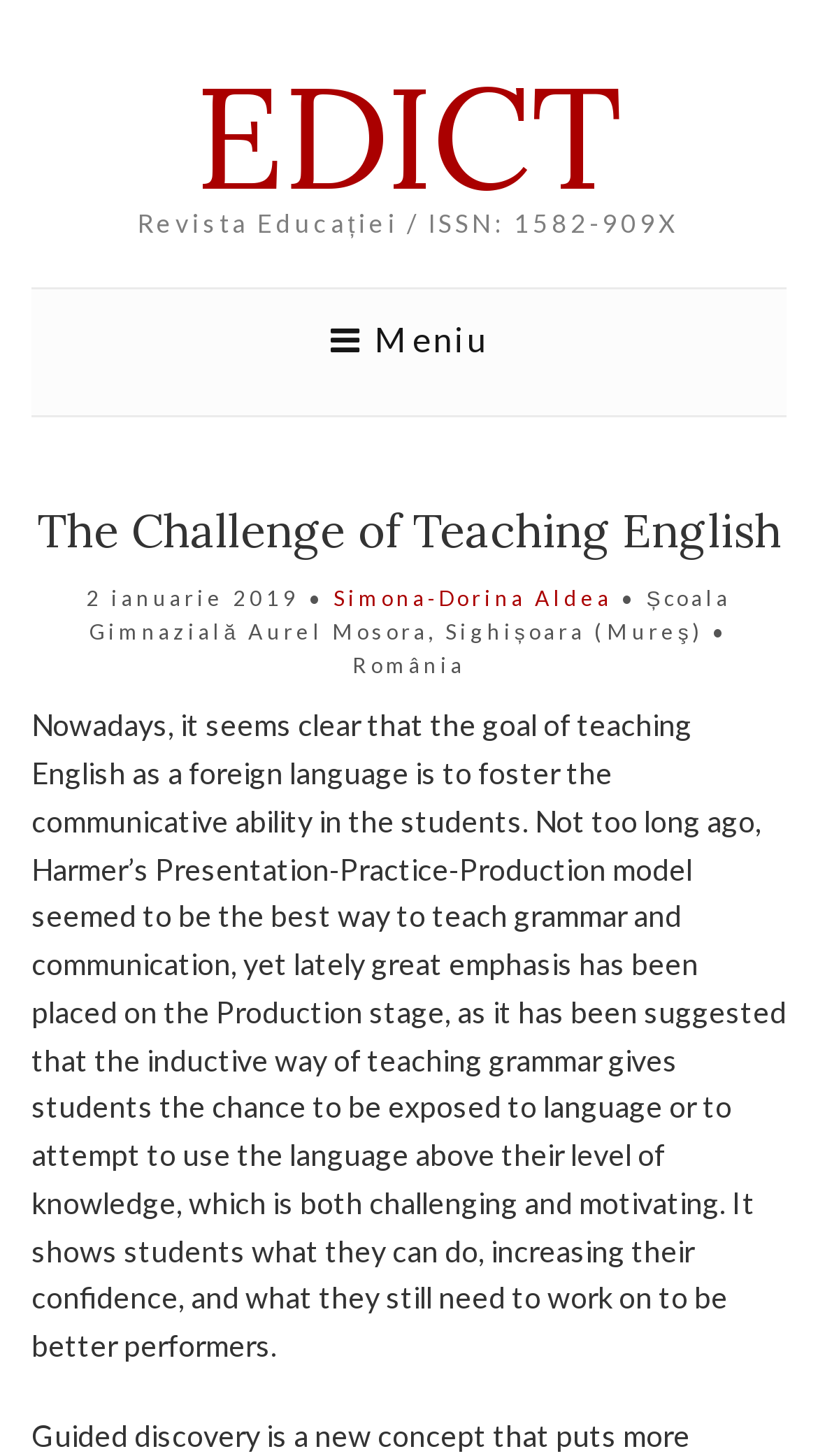Using the information in the image, give a comprehensive answer to the question: 
What is the name of the school mentioned in the article?

The name of the school mentioned in the article can be found in the StaticText element '• Școala Gimnazială Aurel Mosora, Sighișoara (Mureş) • România' which is located below the heading 'The Challenge of Teaching English', and it is specified as 'Școala Gimnazială Aurel Mosora'.